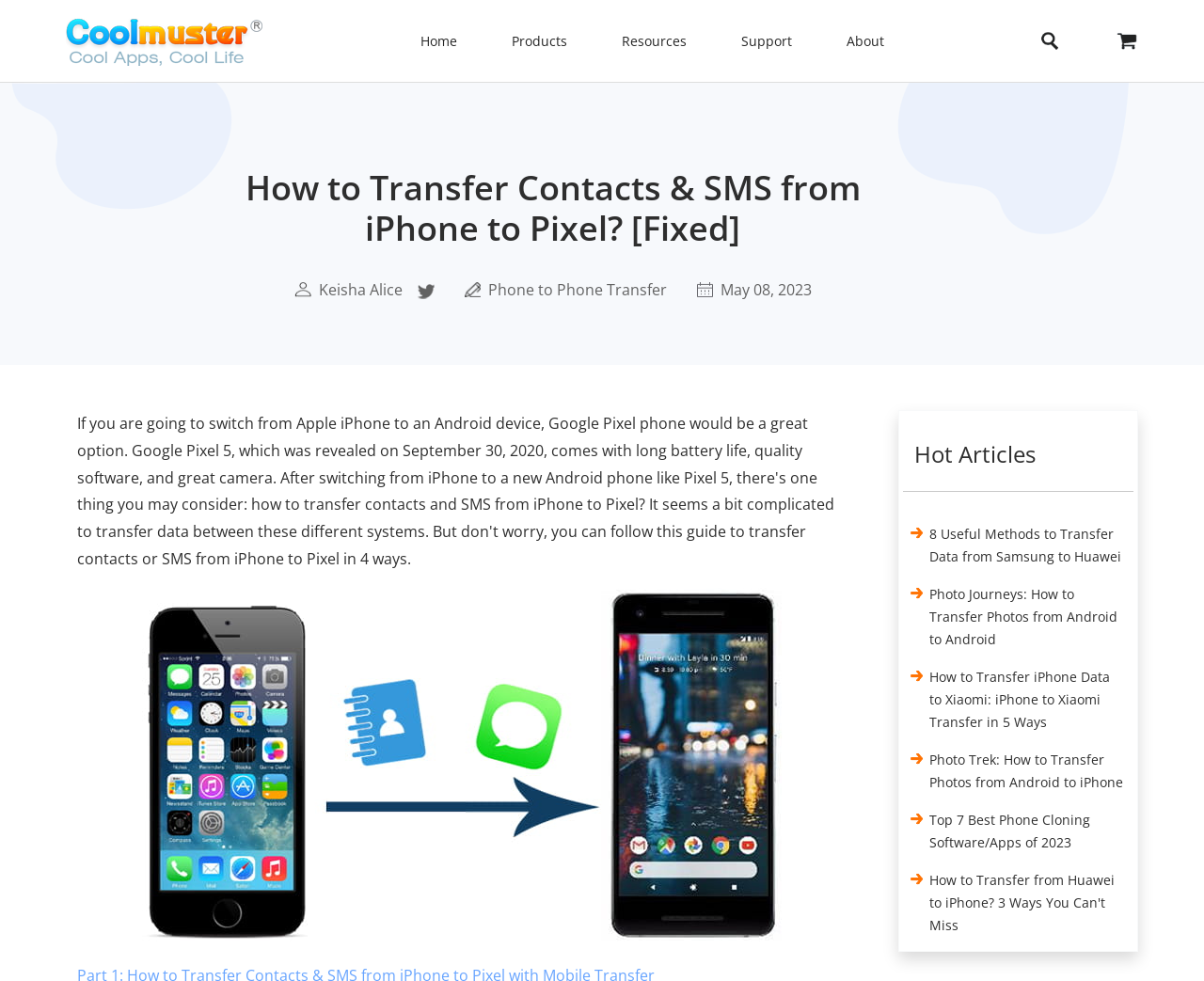Could you highlight the region that needs to be clicked to execute the instruction: "Contact Caryl Aquino for ALB awards queries"?

None